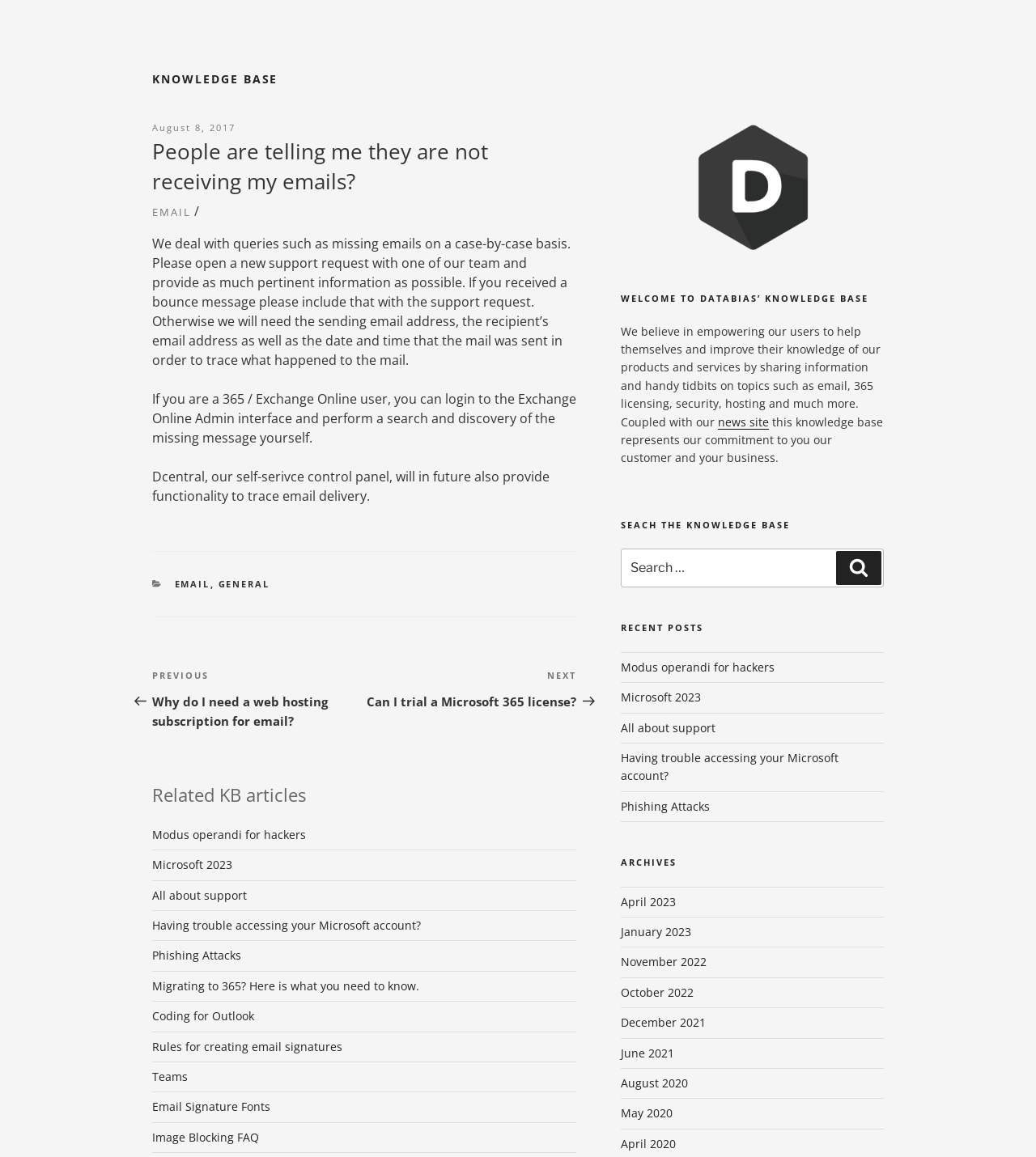Use the information in the screenshot to answer the question comprehensively: How can users search for knowledge base articles?

Users can search for knowledge base articles by using the search box located at the right side of the webpage, which has a label 'Search for:' and a button 'Search'.